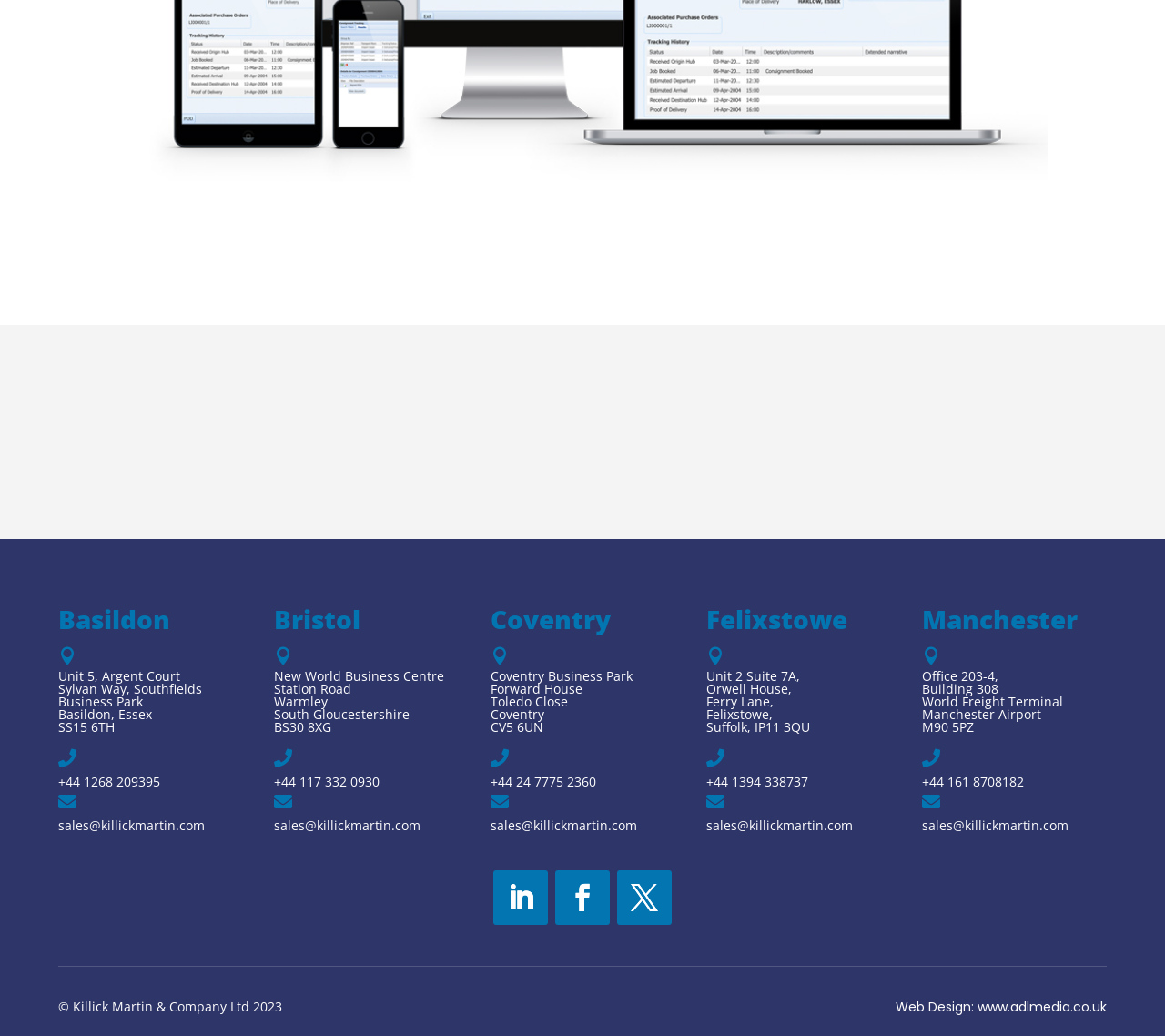Could you indicate the bounding box coordinates of the region to click in order to complete this instruction: "Contact the Coventry office".

[0.421, 0.746, 0.511, 0.763]